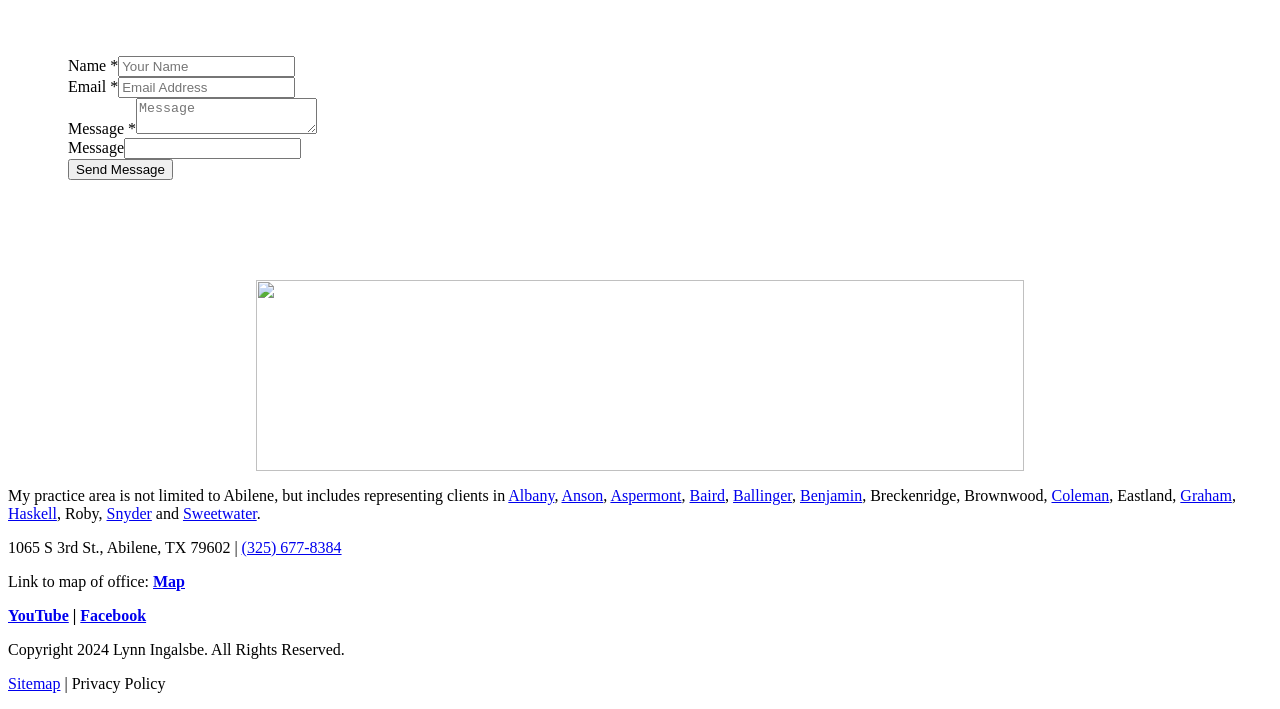Identify the bounding box for the UI element described as: "parent_node: Message name="wpforms[hp]"". The coordinates should be four float numbers between 0 and 1, i.e., [left, top, right, bottom].

[0.097, 0.194, 0.235, 0.224]